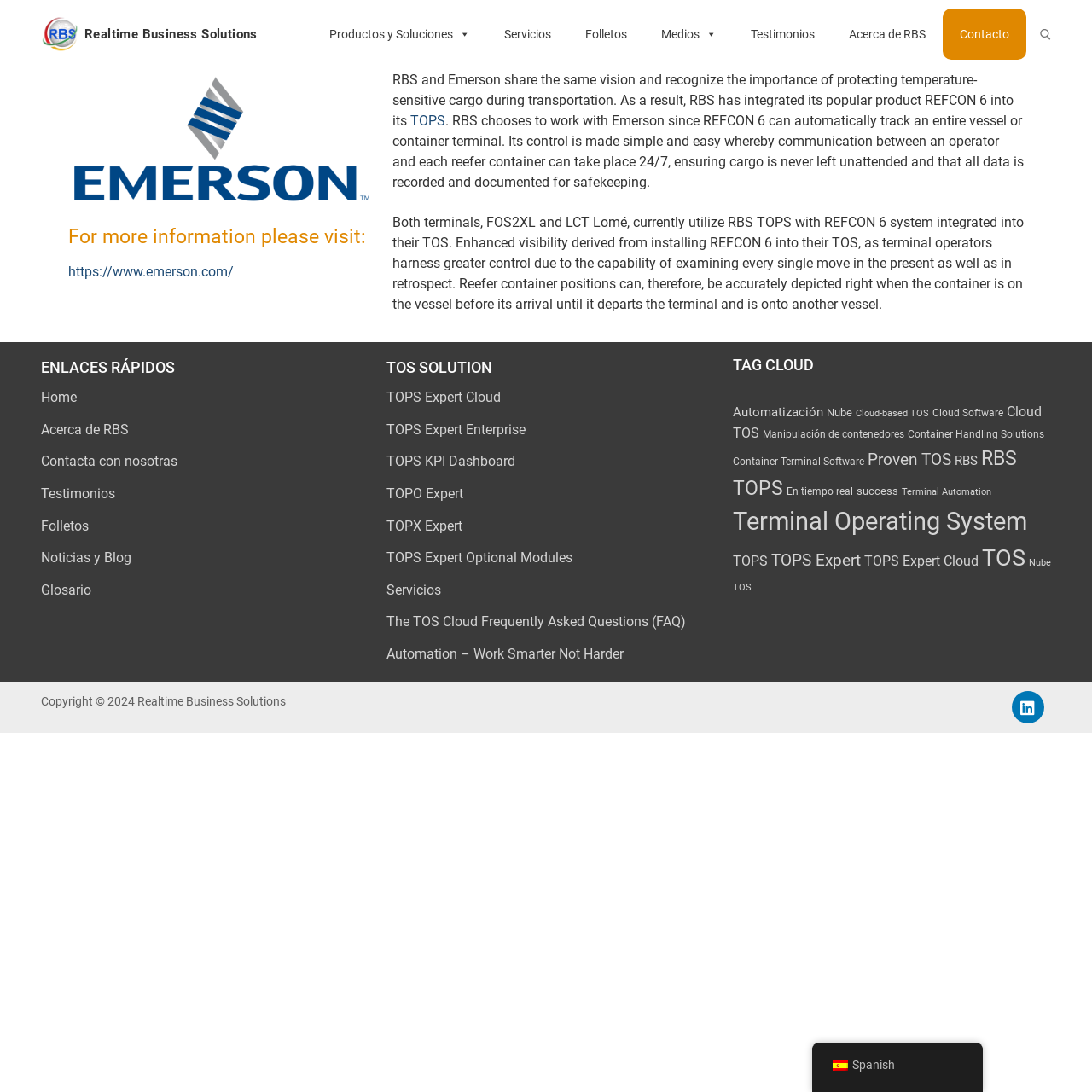Please determine the bounding box coordinates, formatted as (top-left x, top-left y, bottom-right x, bottom-right y), with all values as floating point numbers between 0 and 1. Identify the bounding box of the region described as: Arts and Culture

None